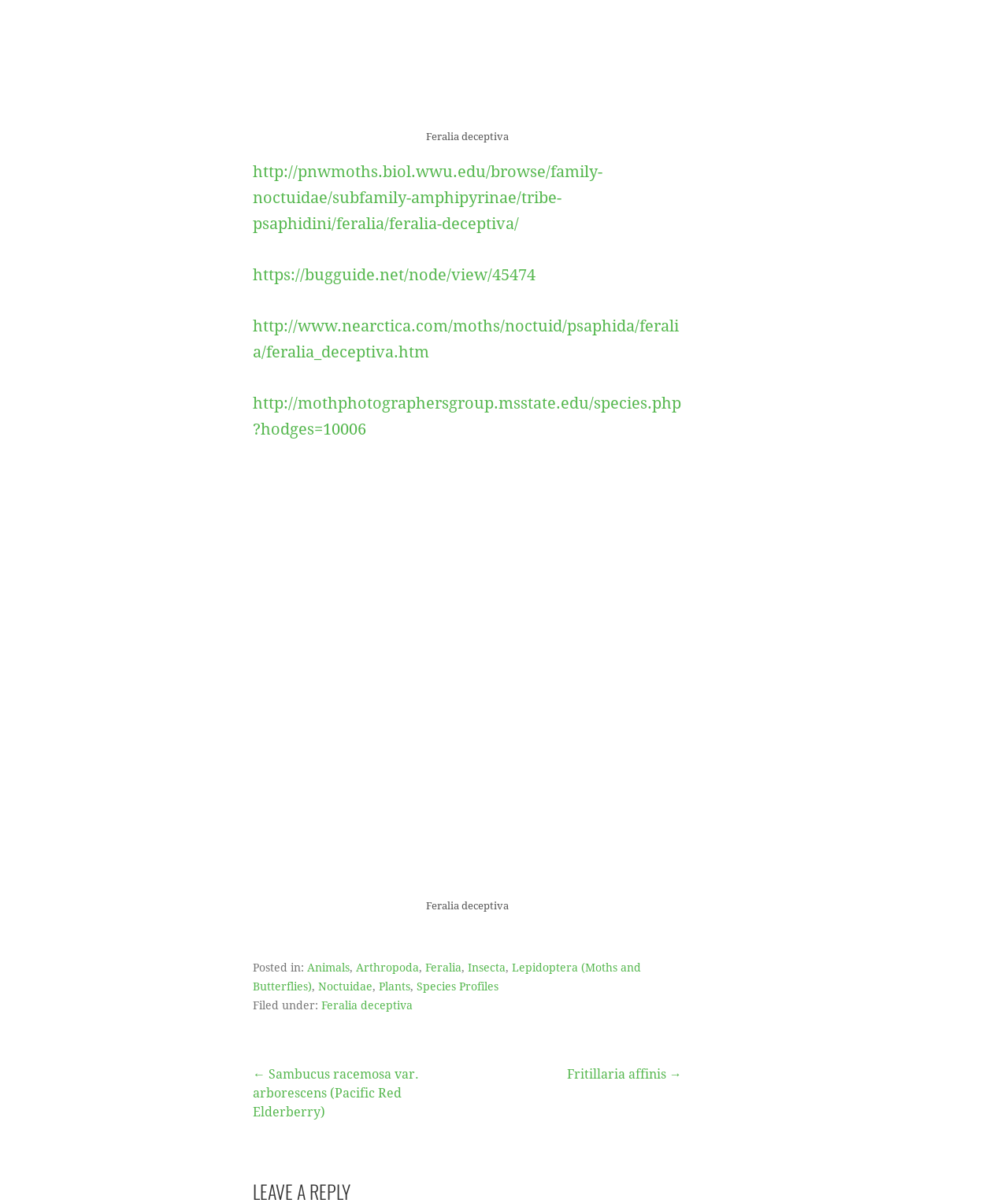Find the bounding box coordinates of the element to click in order to complete this instruction: "Browse to Moth Photographers Group for Feralia deceptiva". The bounding box coordinates must be four float numbers between 0 and 1, denoted as [left, top, right, bottom].

[0.251, 0.328, 0.676, 0.365]